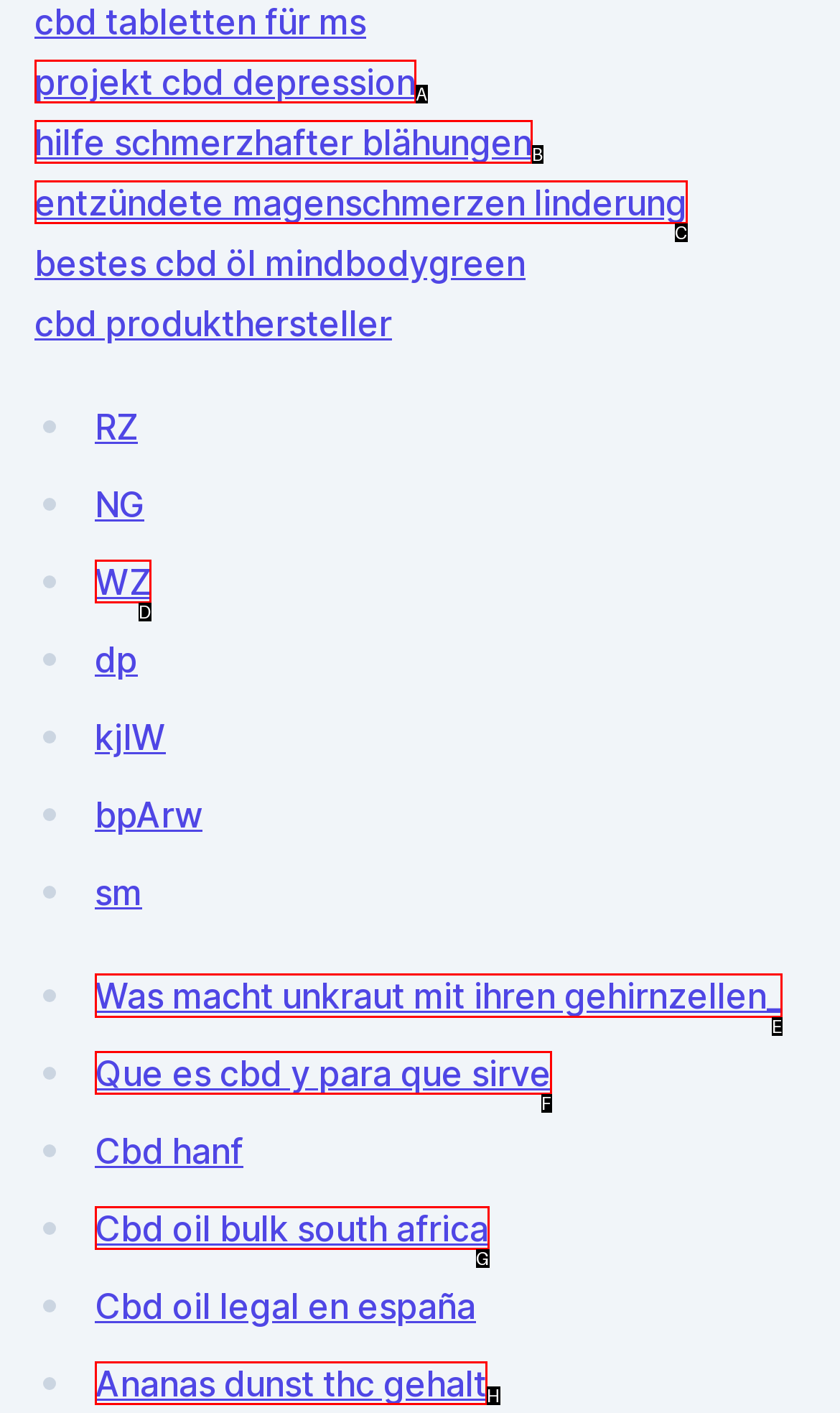Which letter corresponds to the correct option to complete the task: Read about the effects of unkraut on brain cells?
Answer with the letter of the chosen UI element.

E